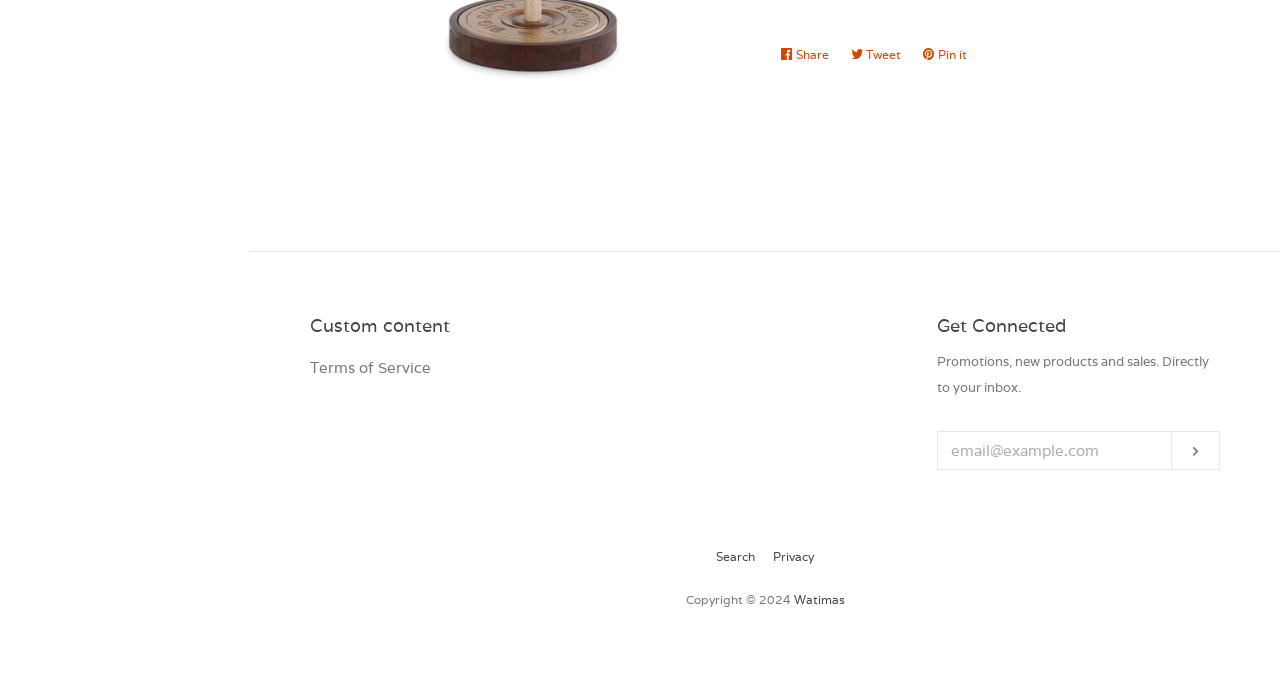Find the bounding box of the UI element described as: "name="s" placeholder="Search ..."". The bounding box coordinates should be given as four float values between 0 and 1, i.e., [left, top, right, bottom].

None